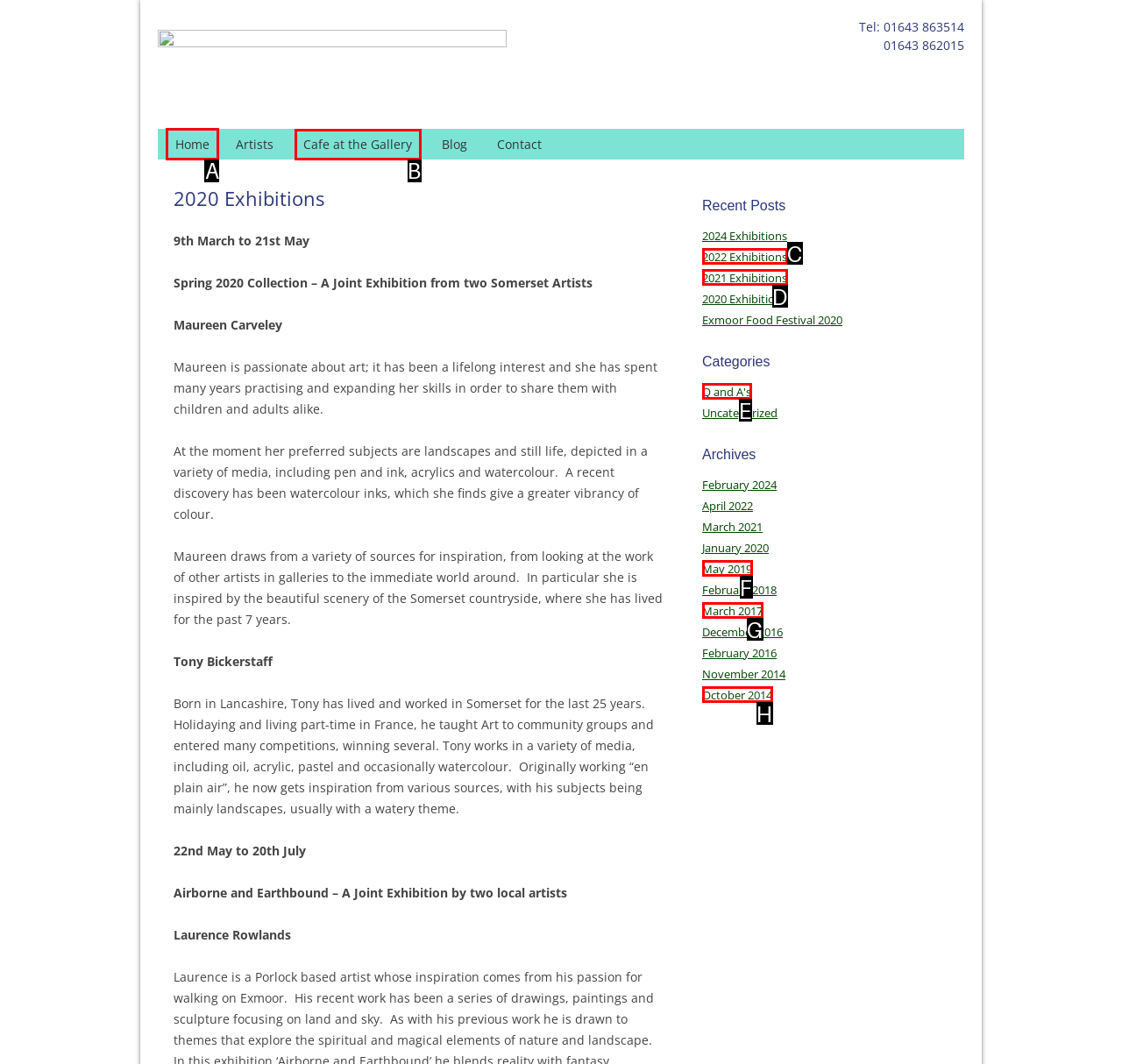Determine the letter of the UI element that you need to click to perform the task: Click Home.
Provide your answer with the appropriate option's letter.

A